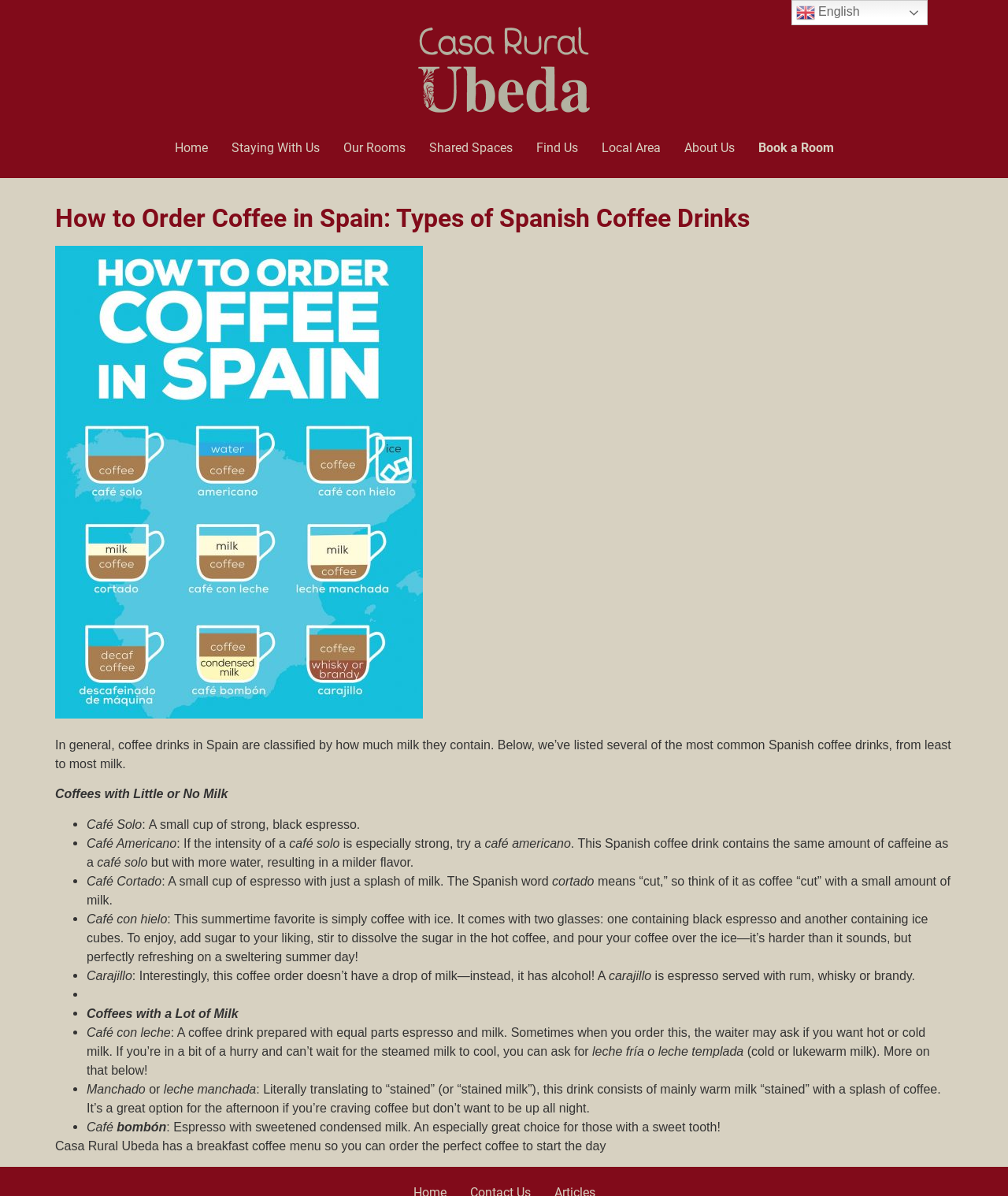Determine the bounding box coordinates of the region that needs to be clicked to achieve the task: "Click the 'Book a Room' link".

[0.74, 0.111, 0.839, 0.138]